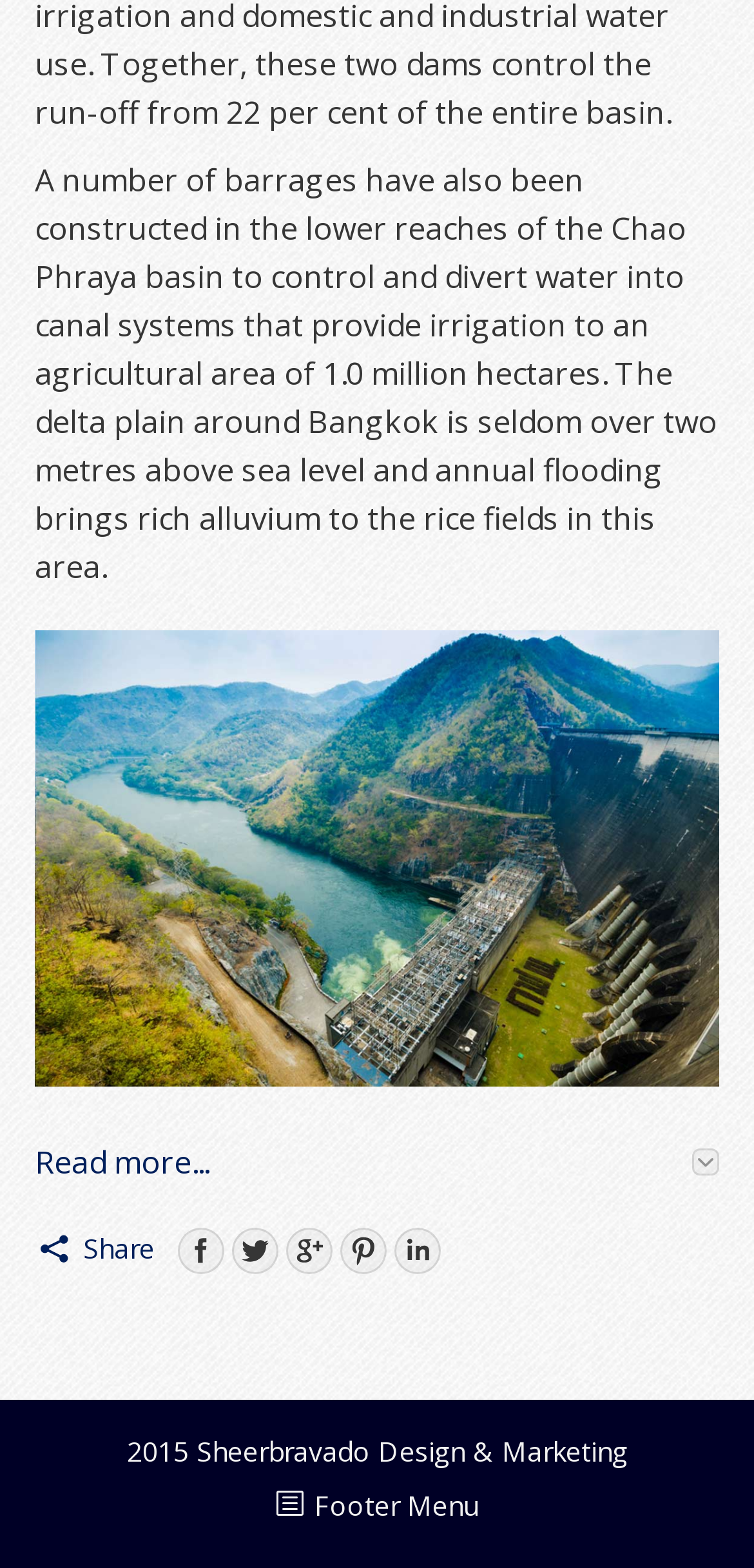What is the topic of the main text?
Please respond to the question with a detailed and thorough explanation.

The main text on the webpage discusses the Chao Phraya basin, specifically the construction of barrages to control and divert water into canal systems for irrigation purposes.